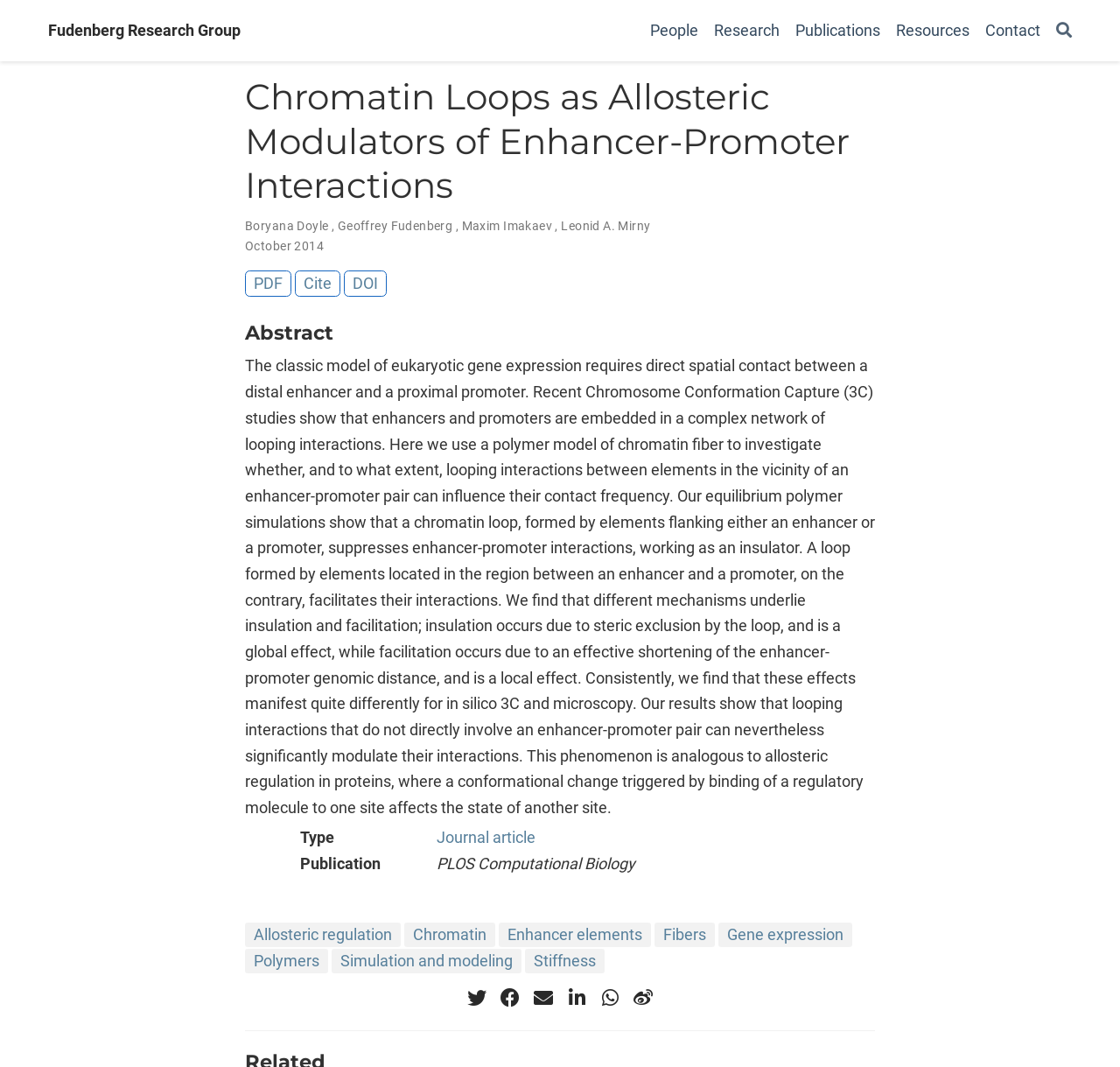Who are the authors of this research?
Provide a one-word or short-phrase answer based on the image.

Boryana Doyle, Geoffrey Fudenberg, Maxim Imakaev, Leonid A. Mirny